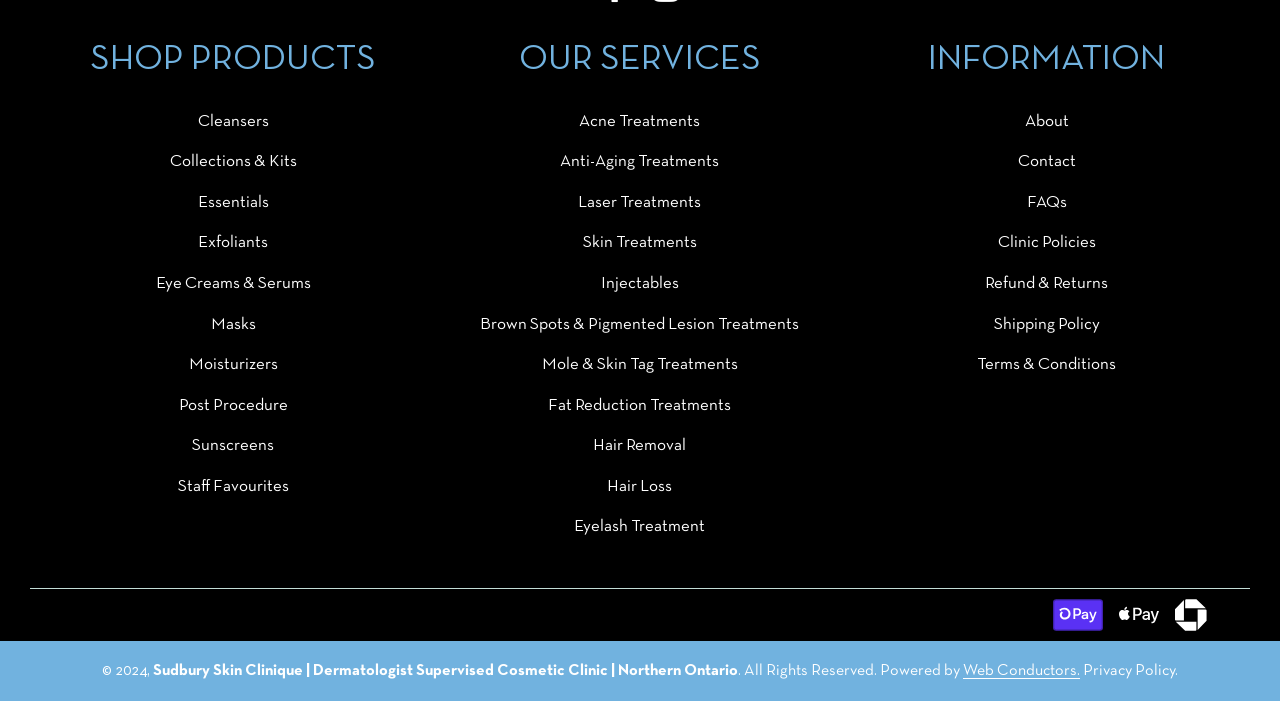Identify the bounding box coordinates for the UI element mentioned here: "Web Conductors.". Provide the coordinates as four float values between 0 and 1, i.e., [left, top, right, bottom].

[0.752, 0.947, 0.844, 0.969]